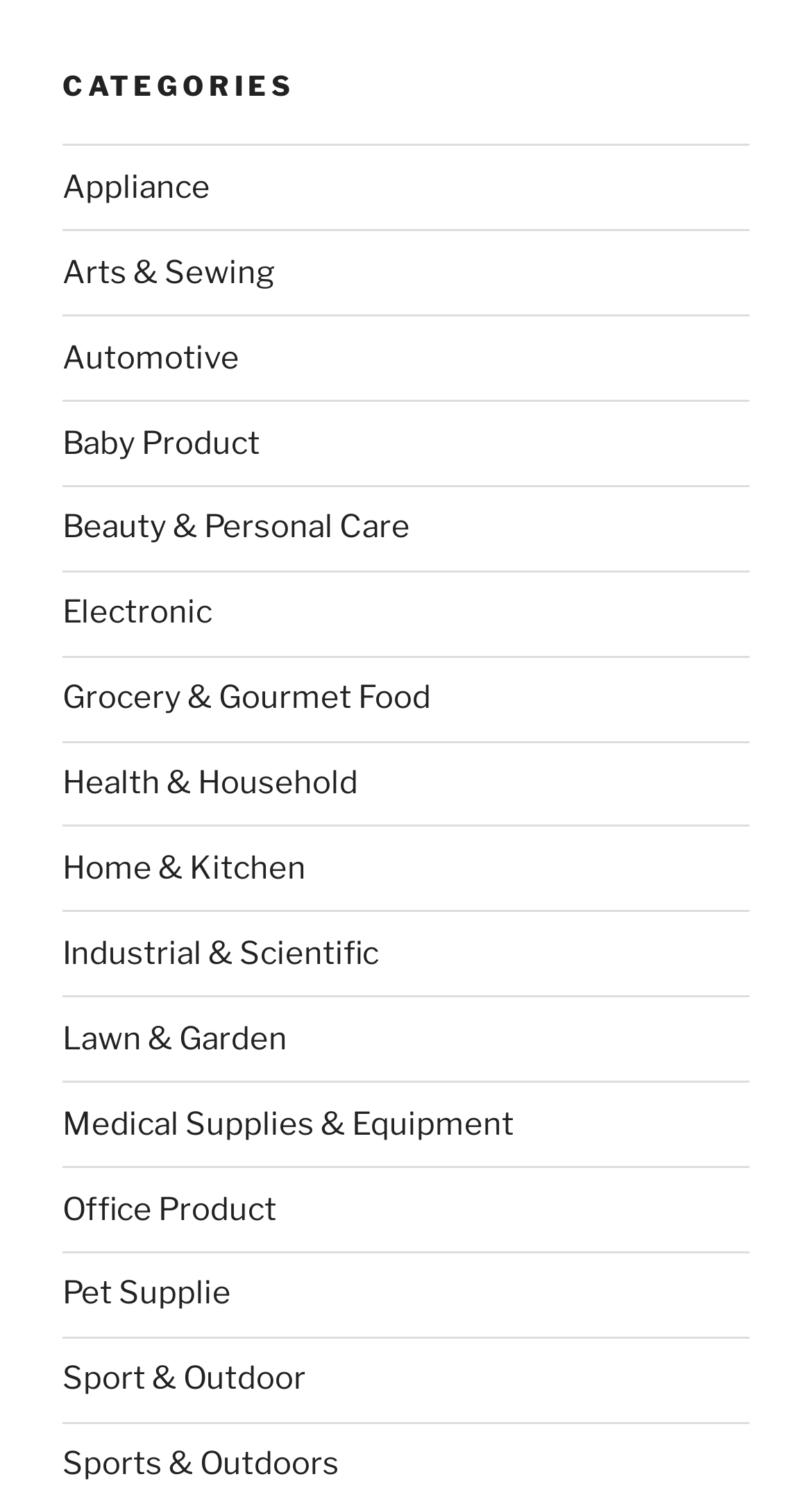Specify the bounding box coordinates of the area that needs to be clicked to achieve the following instruction: "Browse Appliance category".

[0.077, 0.112, 0.259, 0.137]